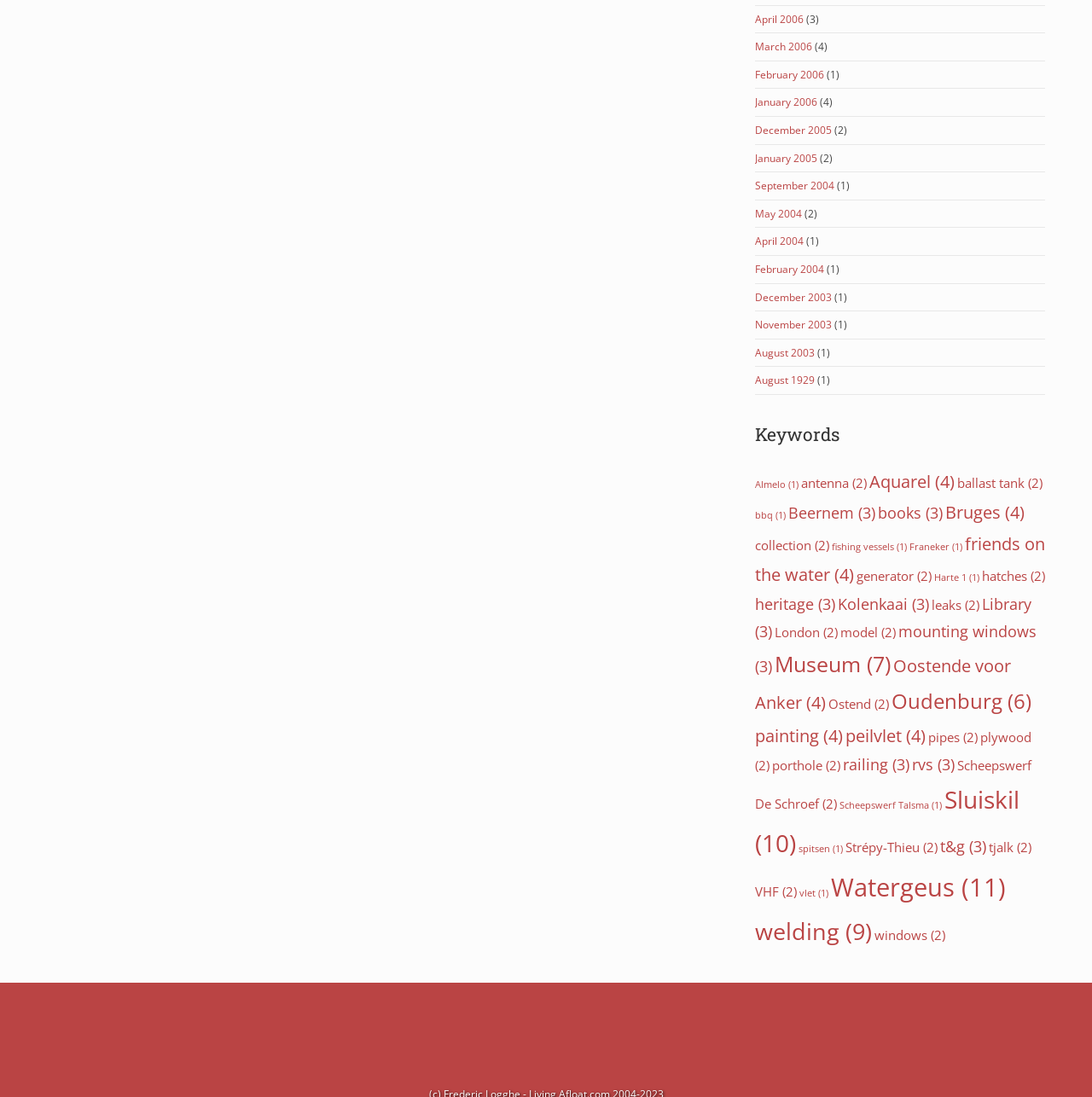How many links are there on this webpage?
From the image, provide a succinct answer in one word or a short phrase.

More than 40